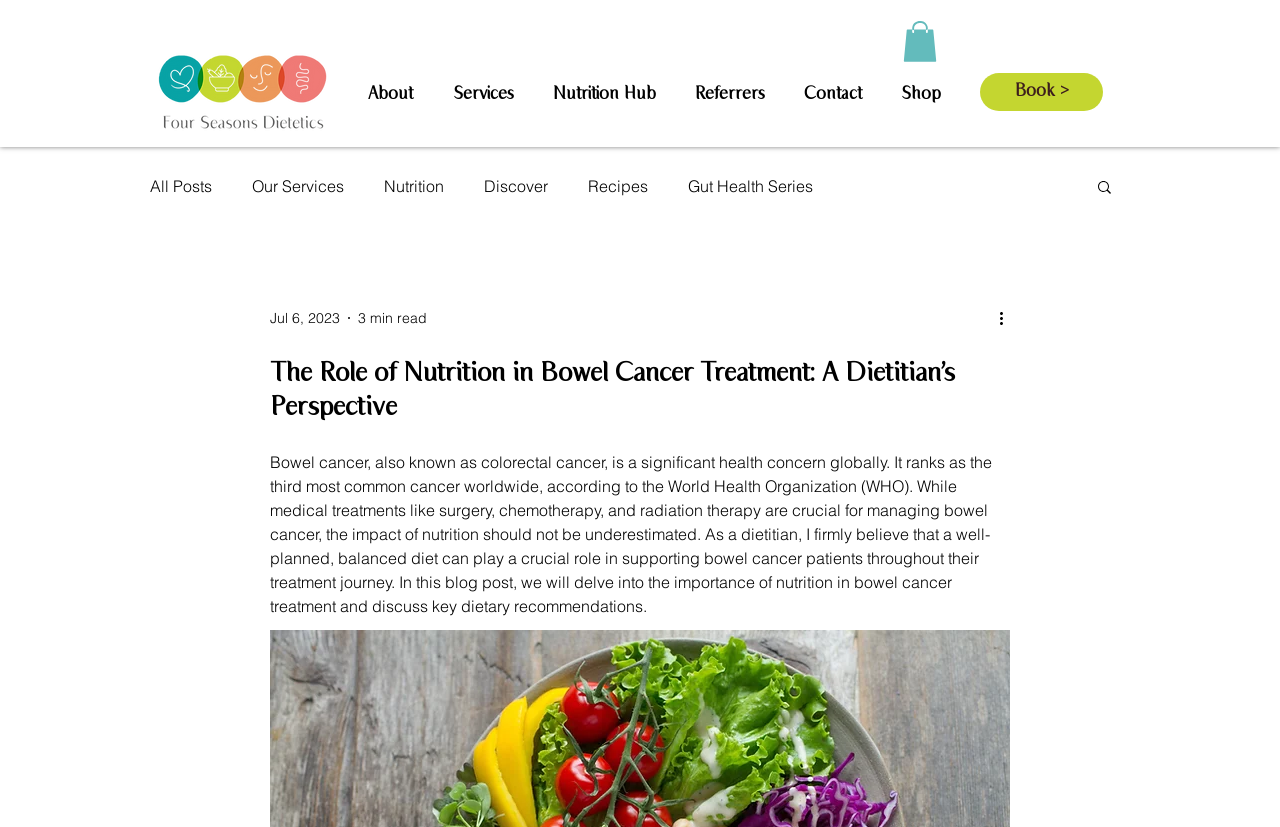Reply to the question below using a single word or brief phrase:
How many links are in the blog navigation?

6